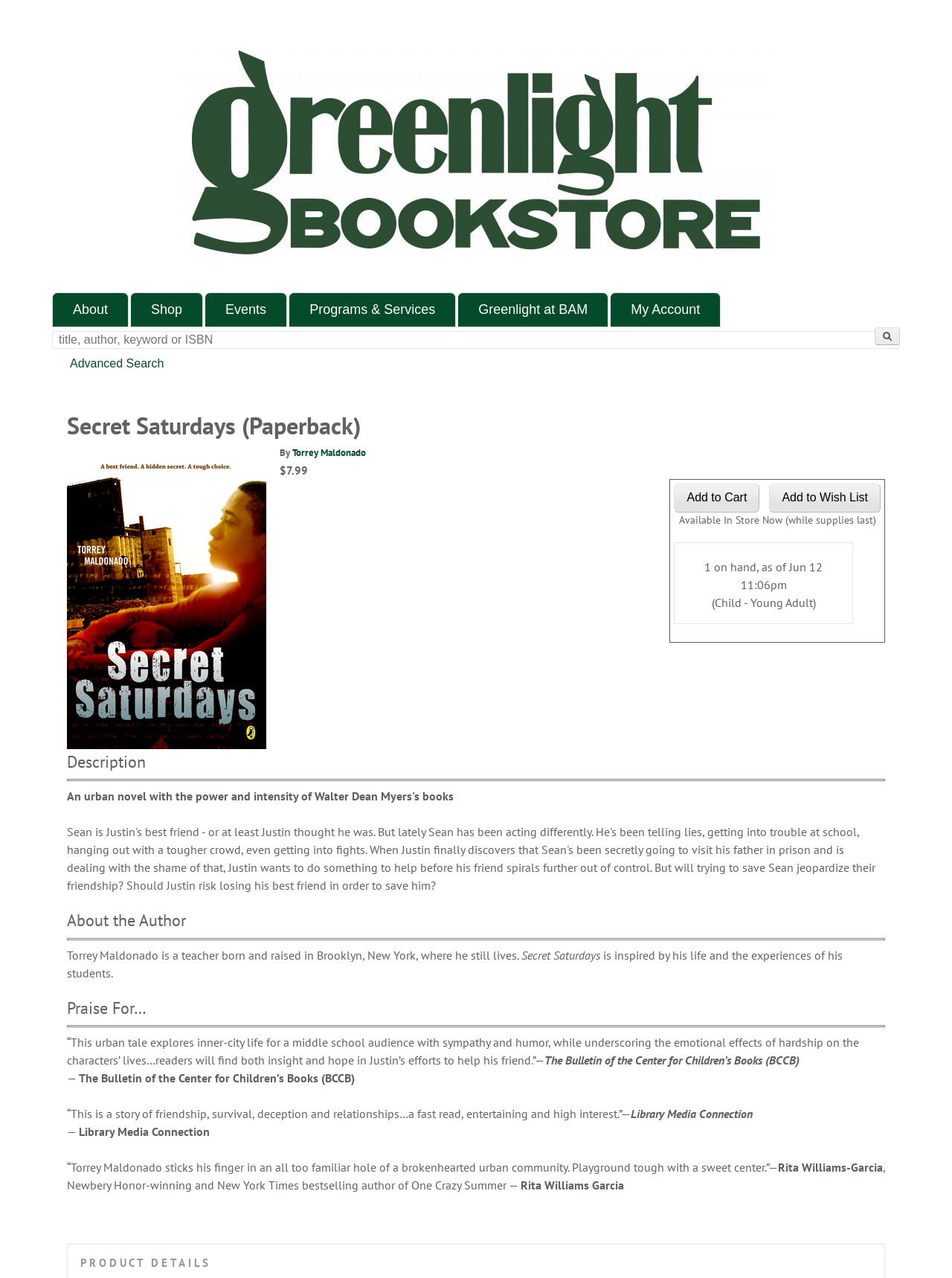Determine the bounding box coordinates of the target area to click to execute the following instruction: "Click the About link."

None